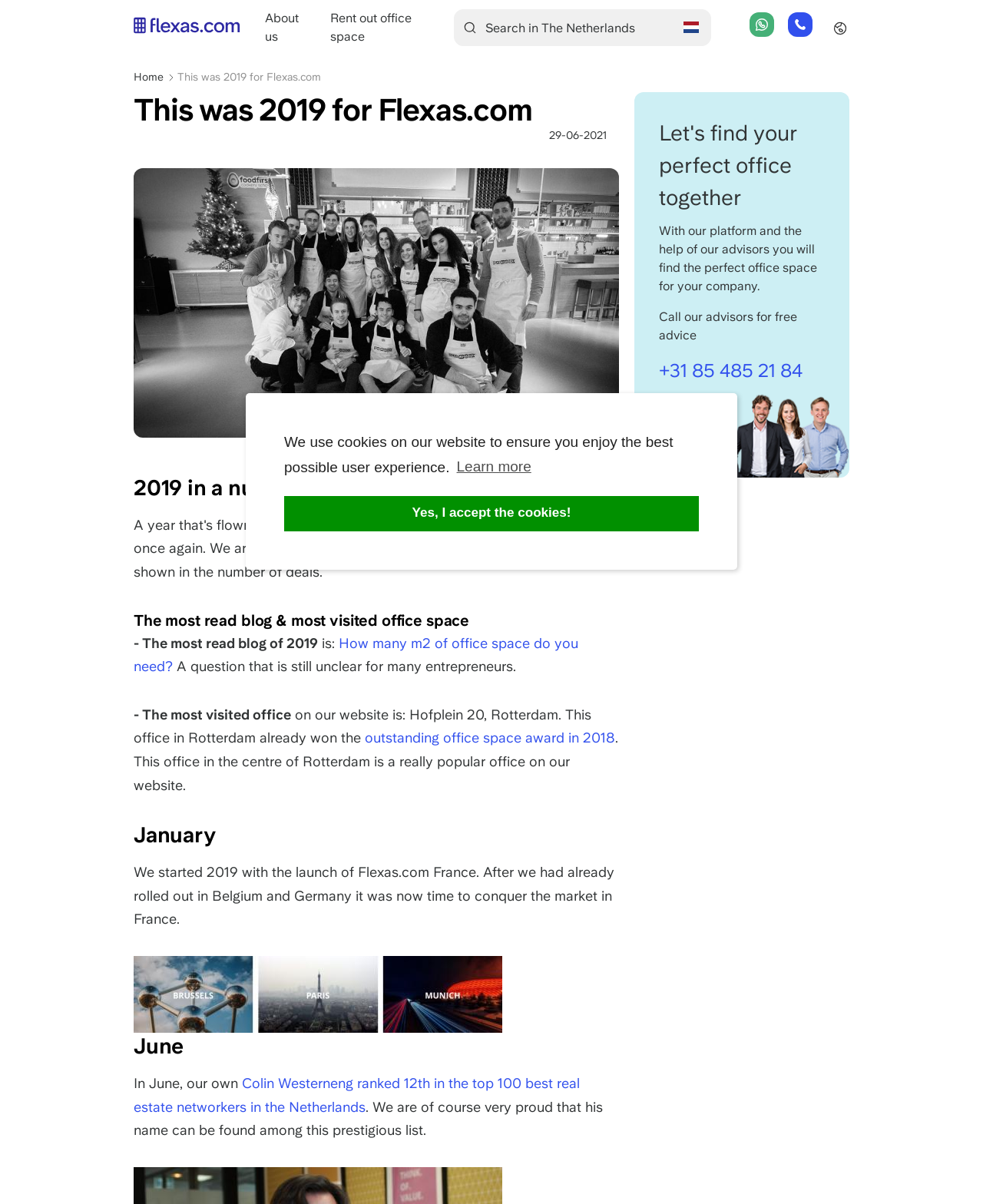Offer a thorough description of the webpage.

This webpage is about Flexas.com, a platform that helps companies find office spaces. The page is titled "This was 2019 for Flexas.com" and appears to be a review of the company's accomplishments in 2019.

At the top of the page, there is a cookie consent dialog with a message about using cookies to ensure the best possible user experience. Below this, there is a navigation menu with links to "Home", "About us", and "Rent out office space".

On the left side of the page, there is a search bar with a Dutch flag icon, indicating that the search is for office spaces in the Netherlands. Below this, there are flags of various European countries, including Belgium, Germany, France, and others, suggesting that the platform operates in multiple countries.

The main content of the page is divided into sections, each with a heading and descriptive text. The first section is titled "2019 in a nutshell" and features an image of a Christmas party. The text describes the company's accomplishments in 2019, including the launch of its platform in France.

The next section is titled "The most read blog & most visited office space" and features a heading and two paragraphs of text. The first paragraph describes the most read blog post of 2019, which is about determining the amount of office space needed. The second paragraph describes the most visited office space on the website, which is located in Rotterdam and has won an award.

The page then continues with sections titled "January" and "June", which describe the company's activities during those months. The "January" section mentions the launch of the platform in France, while the "June" section mentions that one of the company's employees was ranked 12th in the top 100 best real estate networkers in the Netherlands.

At the bottom of the page, there is a call-to-action section with a message encouraging visitors to call the company's advisors for free advice on finding office space. There is also a link to a phone number and an image of a phone.

Overall, the page is well-organized and easy to navigate, with clear headings and descriptive text that summarizes the company's accomplishments in 2019.